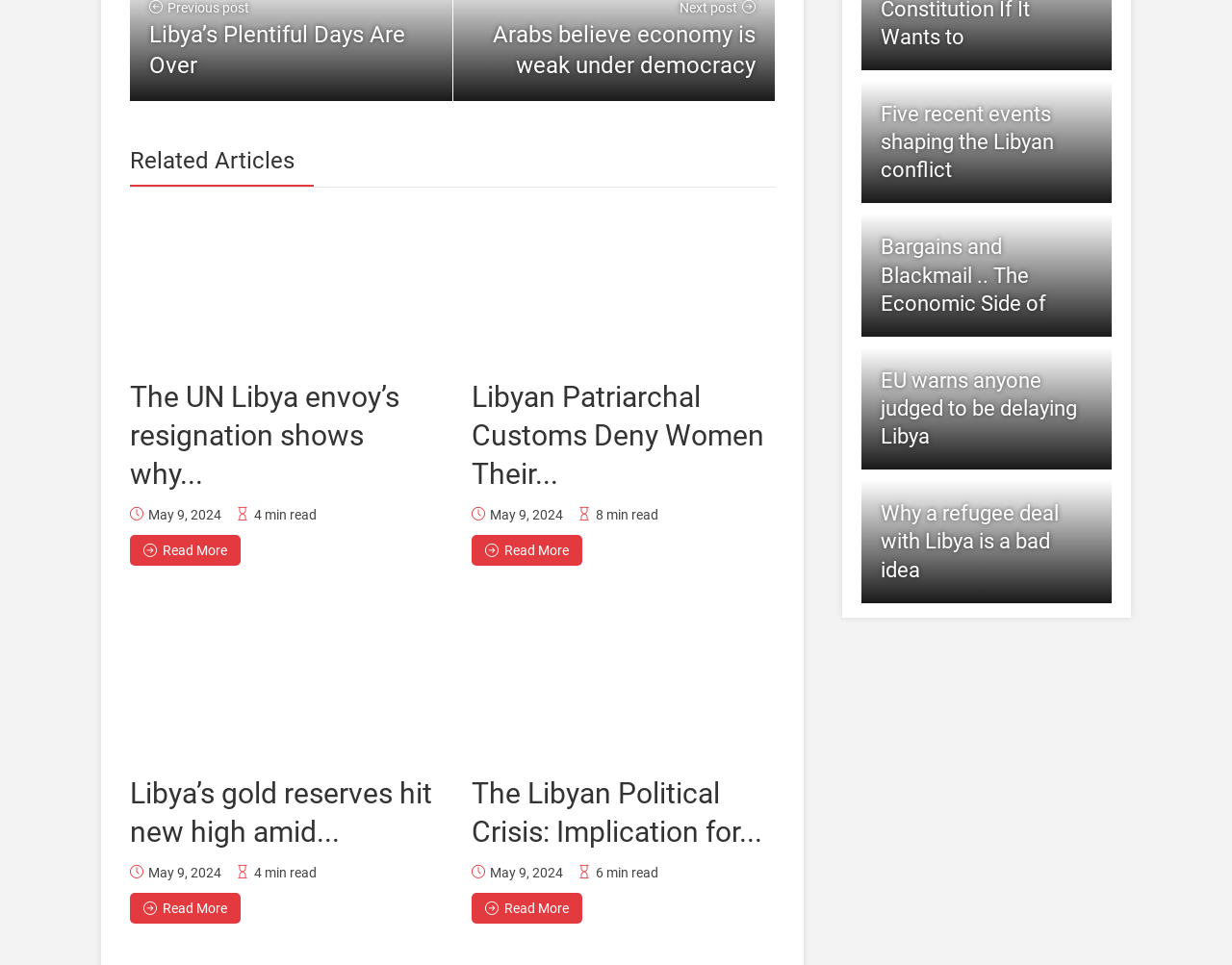What is the topic of the first article?
Provide an in-depth and detailed explanation in response to the question.

I looked at the heading of the first article, which is 'The UN Libya envoy’s resignation shows why the political transition is failing'. This suggests that the topic of the first article is related to the UN Libya envoy’s resignation.